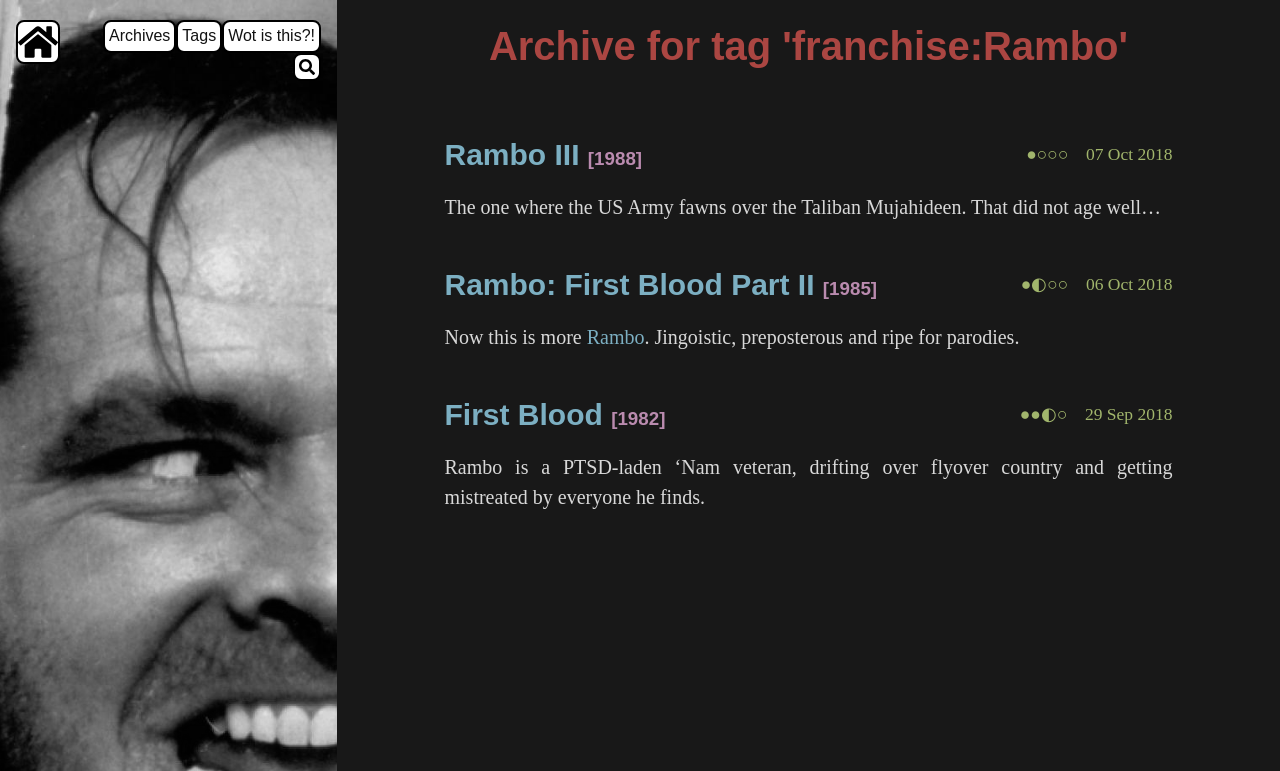Extract the main title from the webpage.

Ephemera of Vision